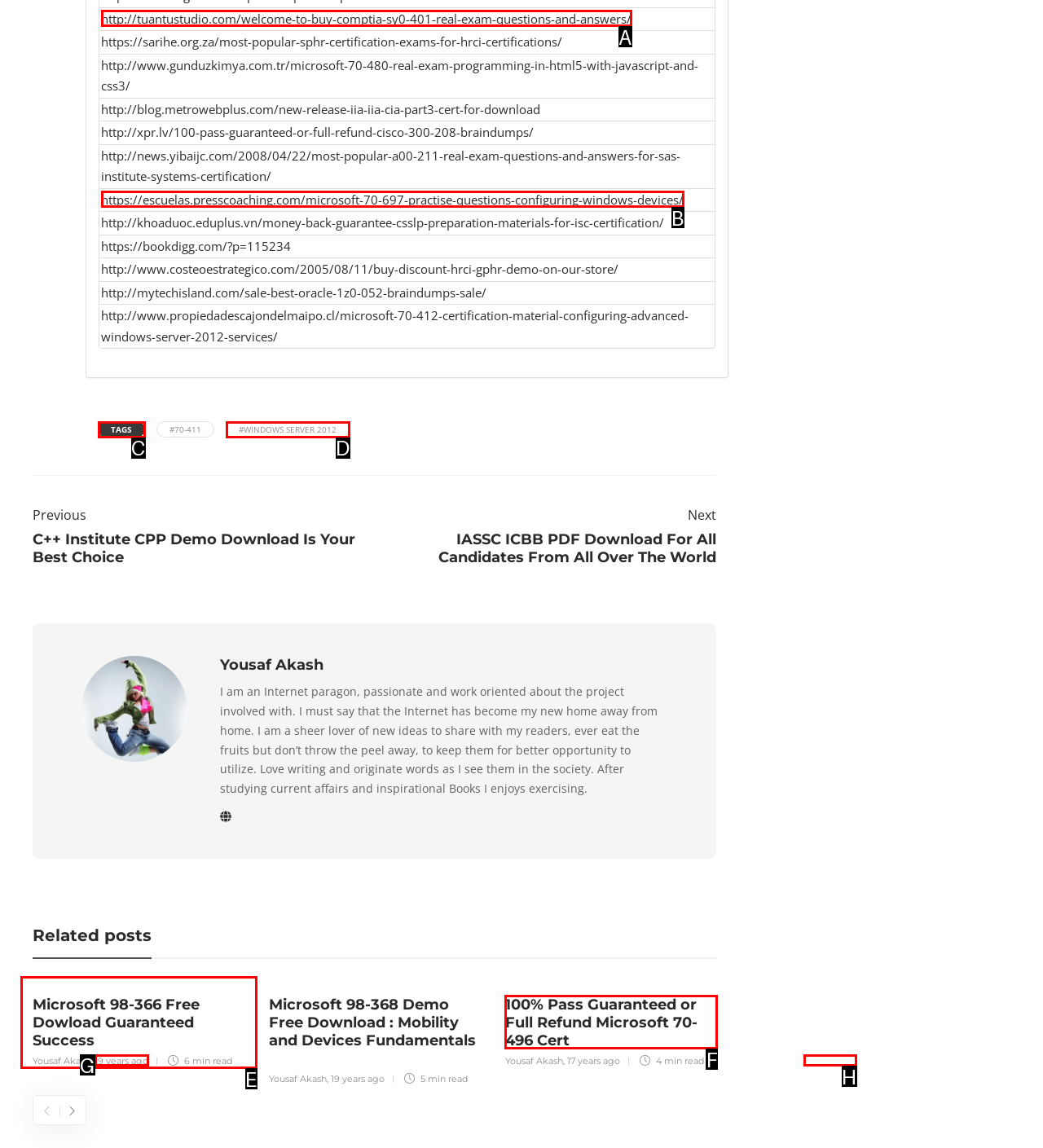Identify the appropriate choice to fulfill this task: Click on the link to download Microsoft 70-496 Cert
Respond with the letter corresponding to the correct option.

F